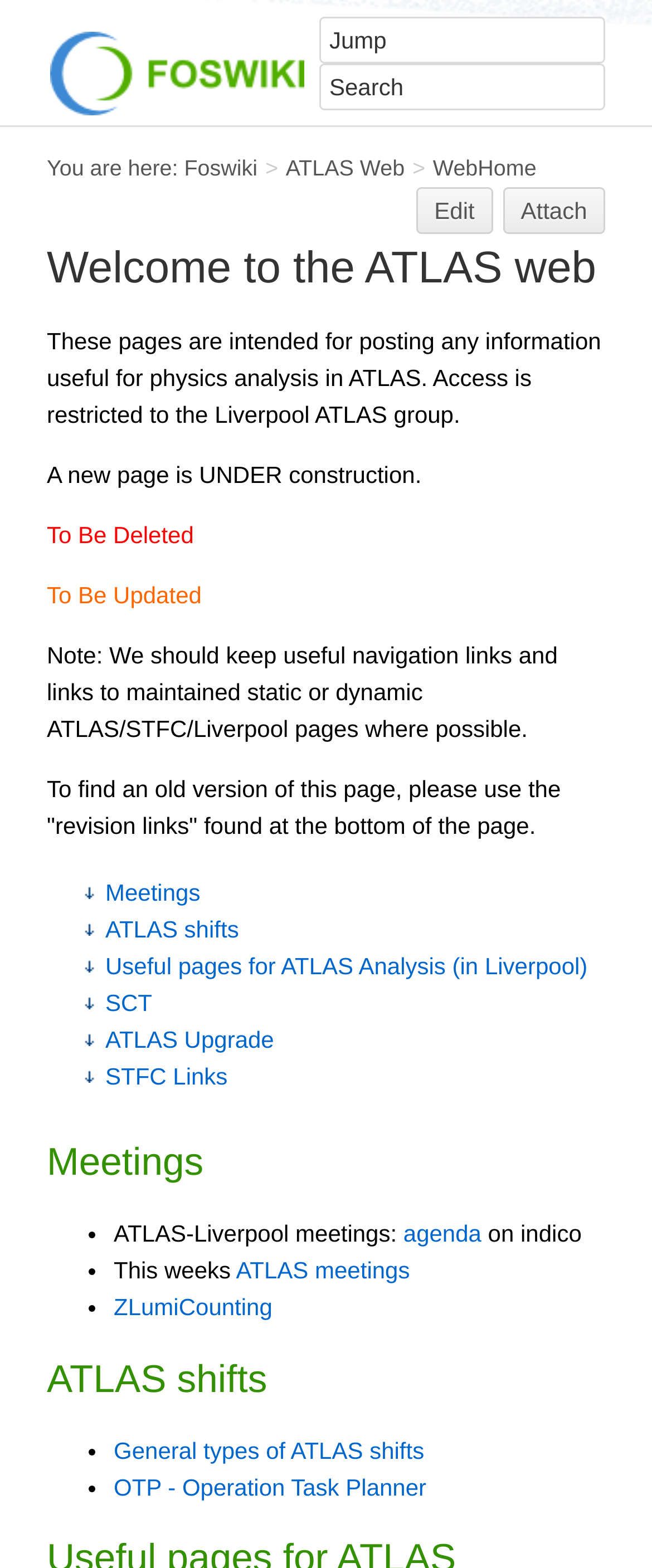Find the headline of the webpage and generate its text content.

Welcome to the ATLAS web